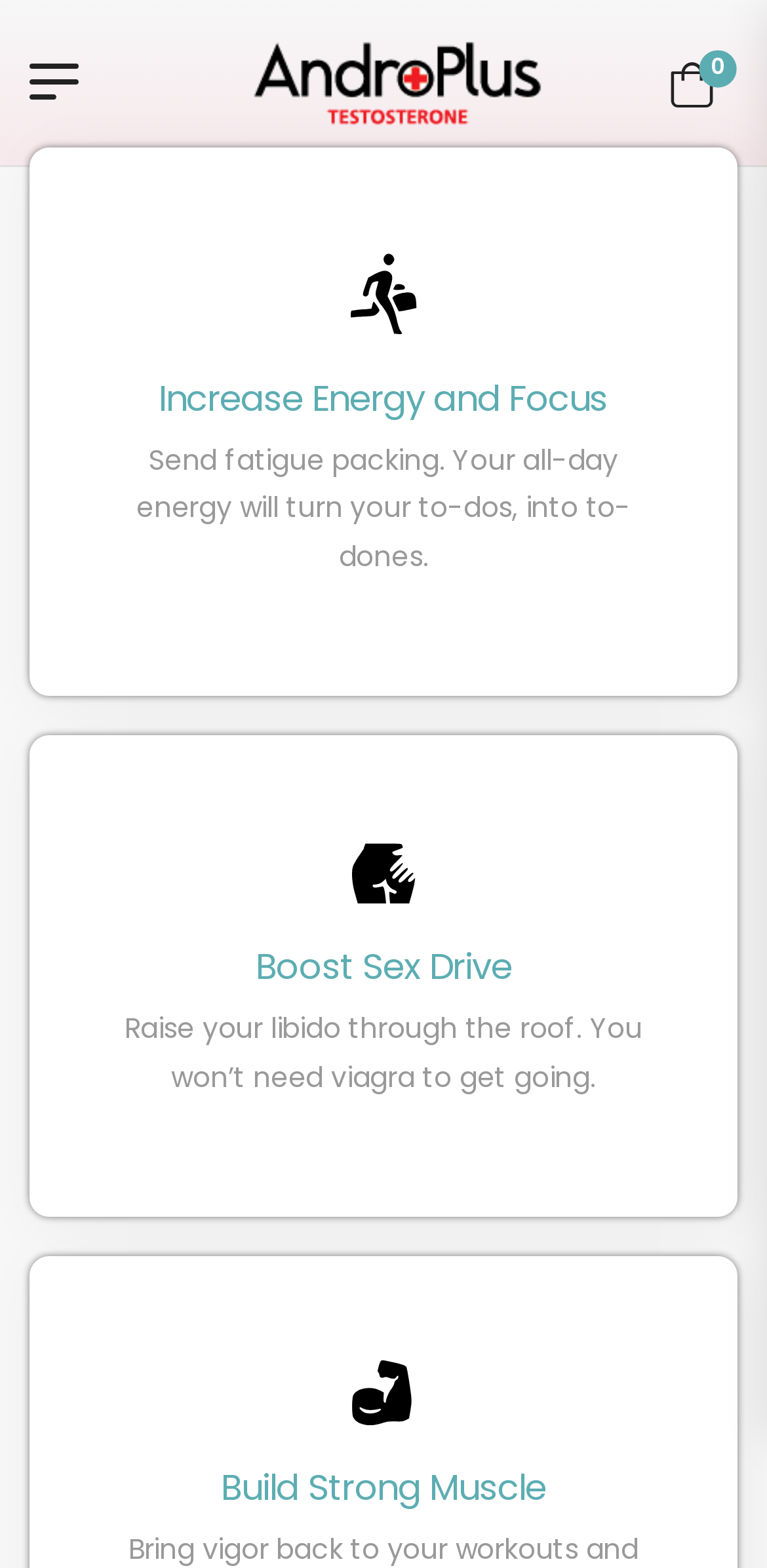What is the layout of the webpage?
Look at the image and respond with a one-word or short-phrase answer.

Vertical sections